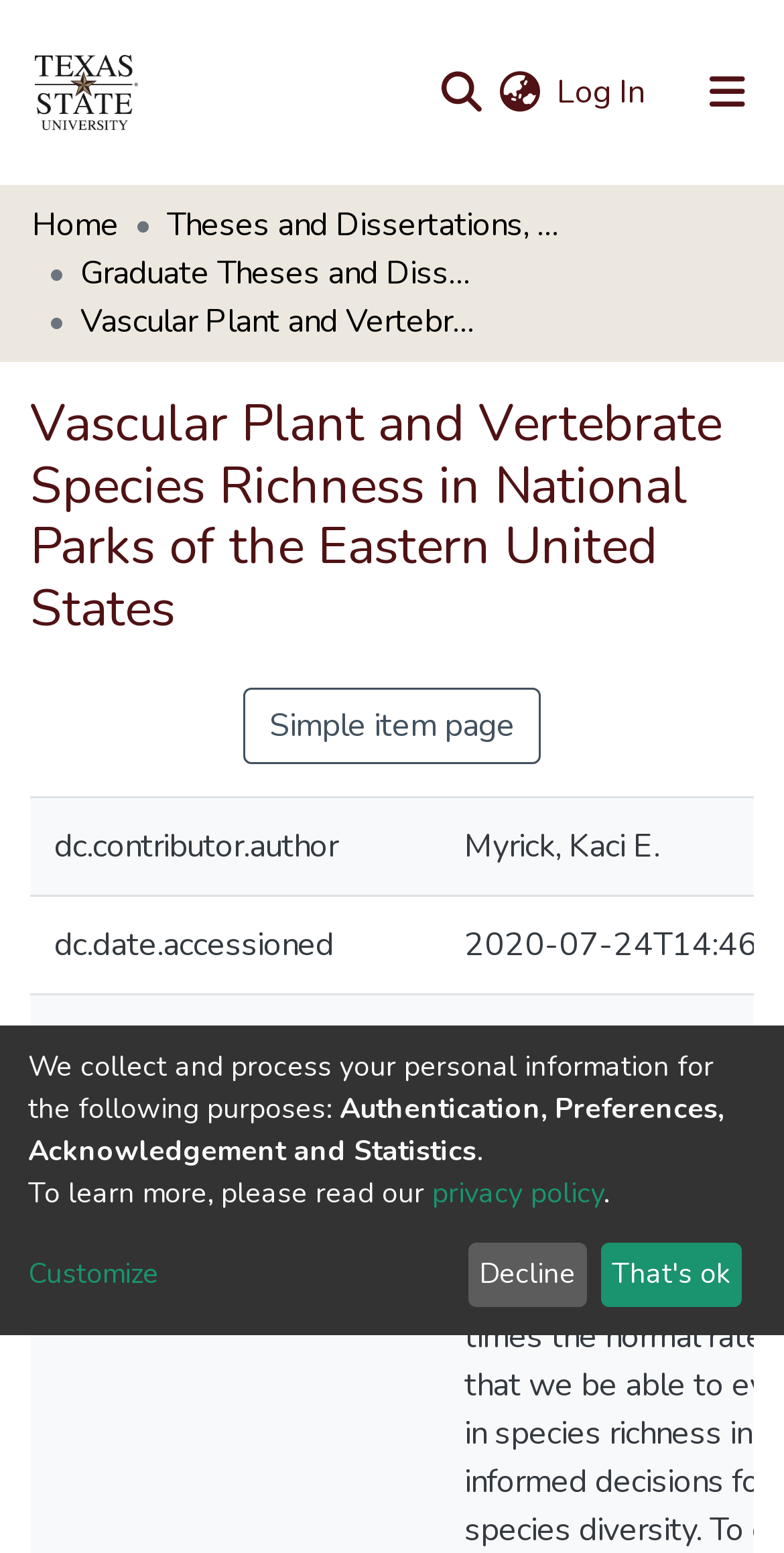Determine the bounding box coordinates of the element that should be clicked to execute the following command: "Switch language".

[0.631, 0.044, 0.695, 0.075]